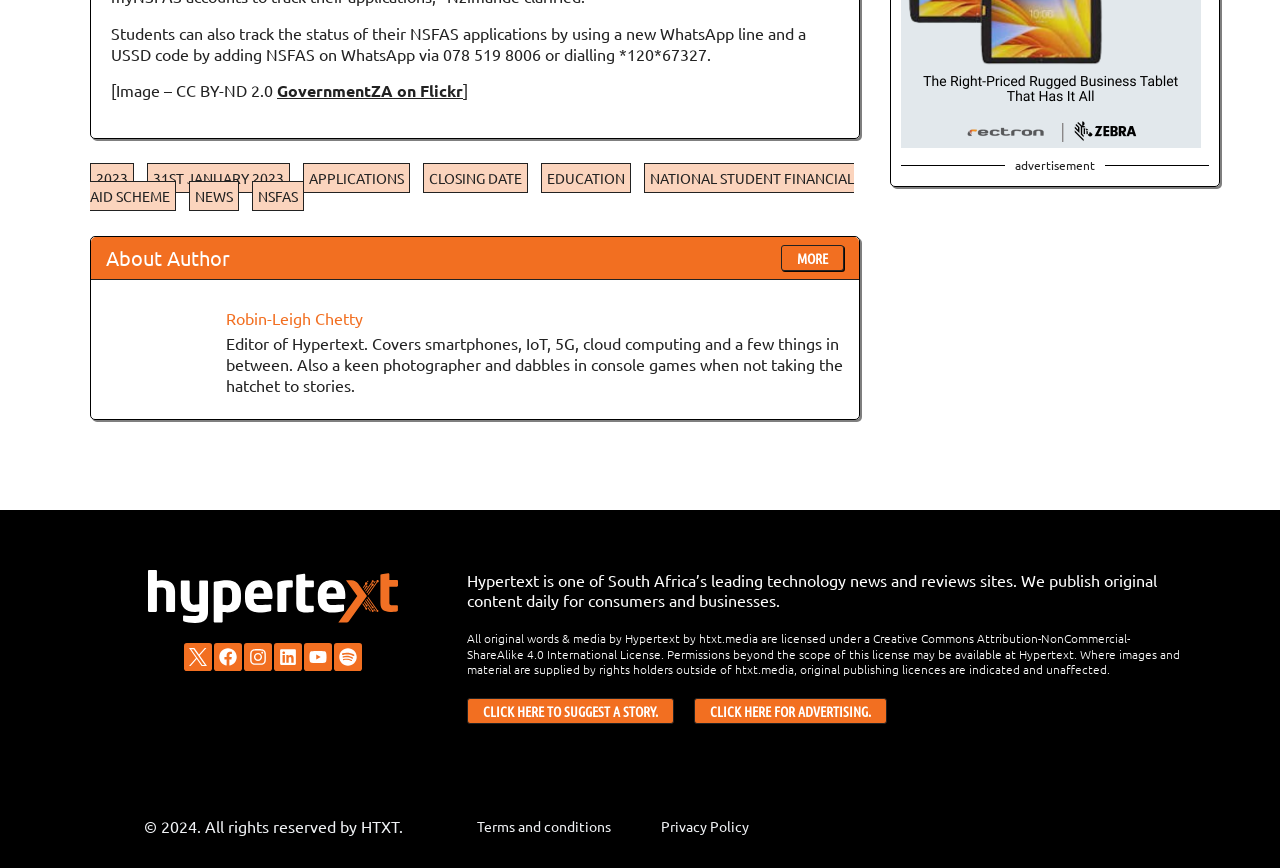Highlight the bounding box coordinates of the element you need to click to perform the following instruction: "Follow Hypertext on Facebook."

[0.167, 0.741, 0.189, 0.773]